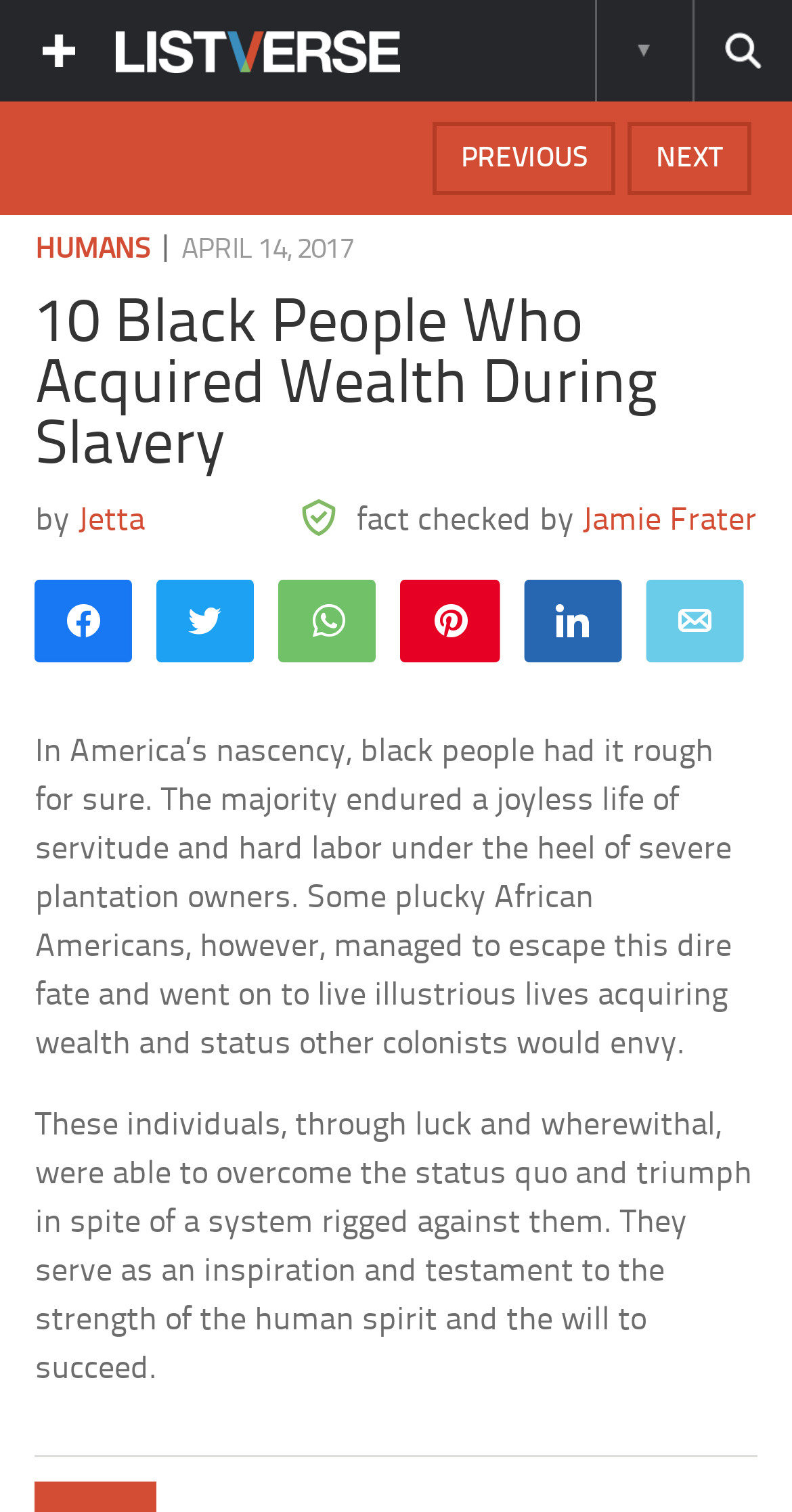Pinpoint the bounding box coordinates of the clickable area necessary to execute the following instruction: "Show More Information". The coordinates should be given as four float numbers between 0 and 1, namely [left, top, right, bottom].

[0.751, 0.0, 0.872, 0.067]